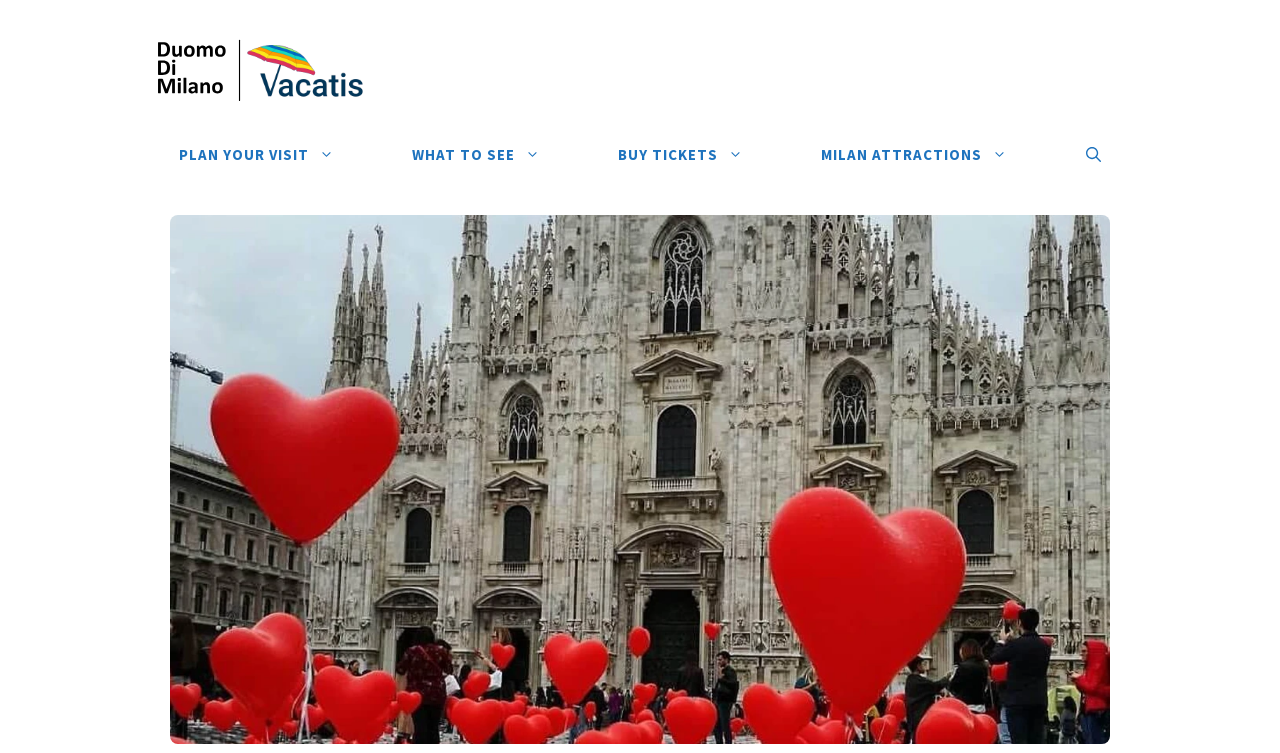Give a concise answer using only one word or phrase for this question:
What type of content can be found on this webpage?

Travel guide